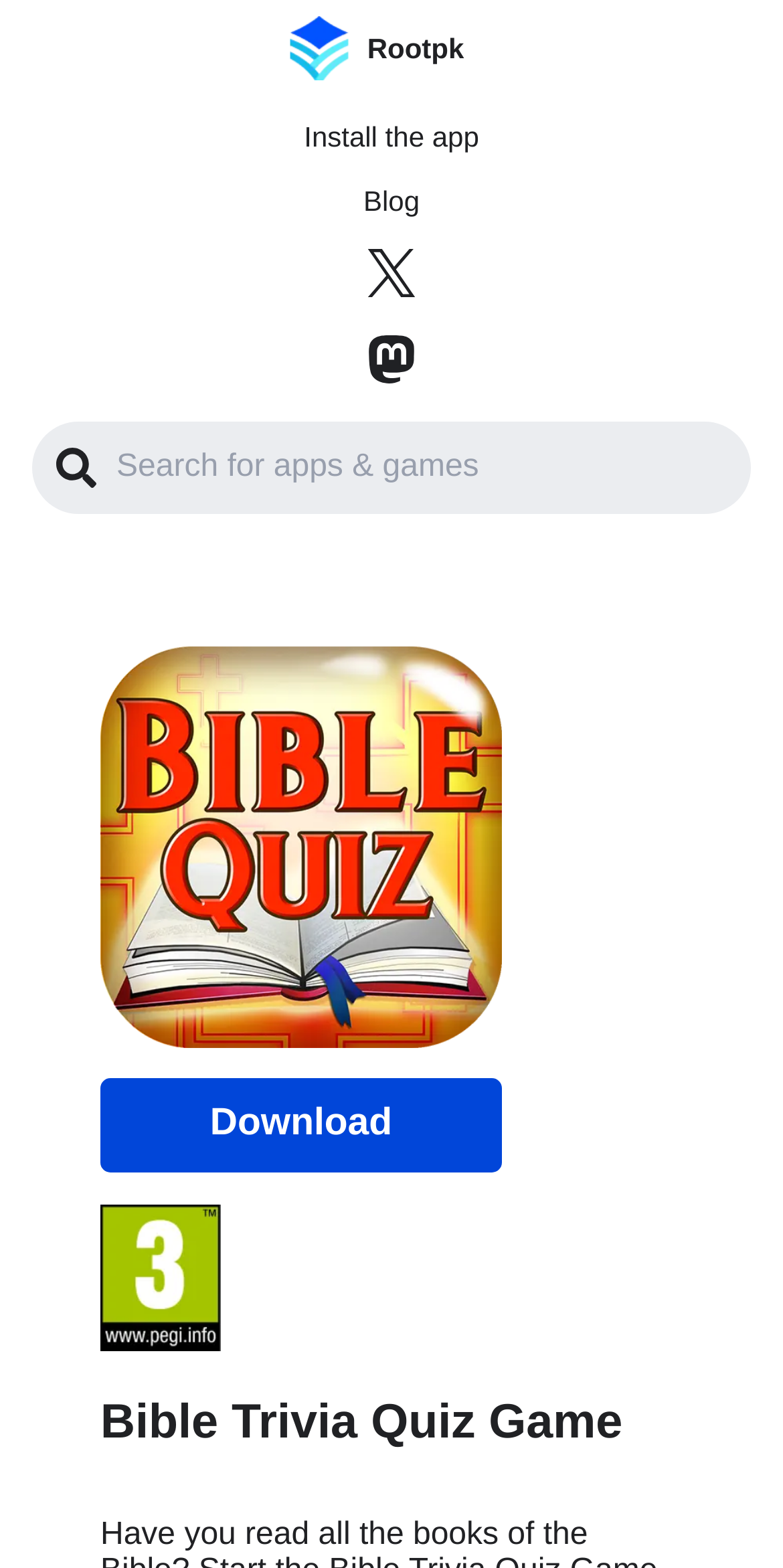Give a one-word or phrase response to the following question: How many social media links are there?

2